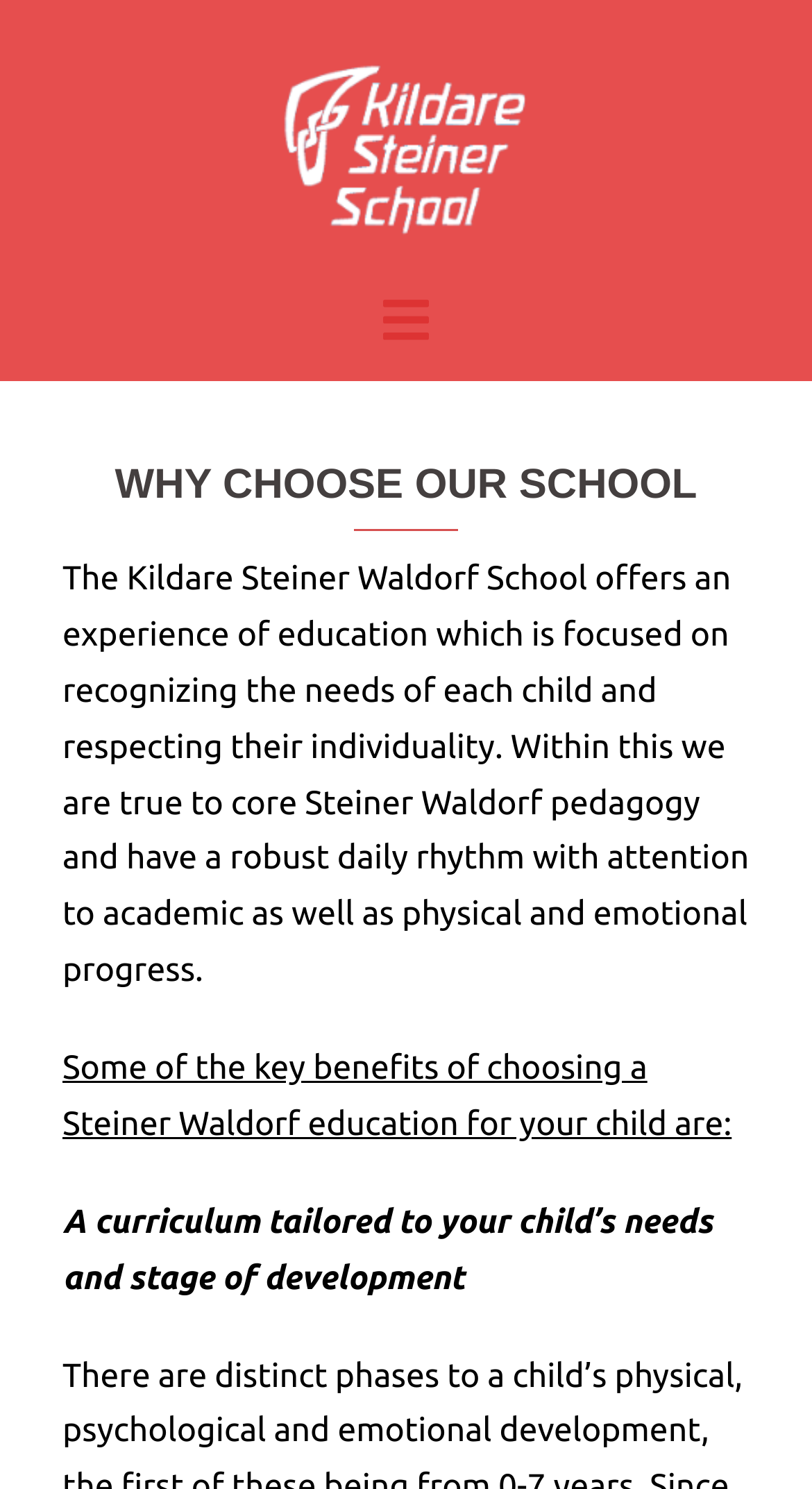Analyze the image and give a detailed response to the question:
What is the name of the school?

The name of the school can be found in the link element with the text 'Kildare Steiner School' and also in the image element with the same text, which is located at the top of the webpage.